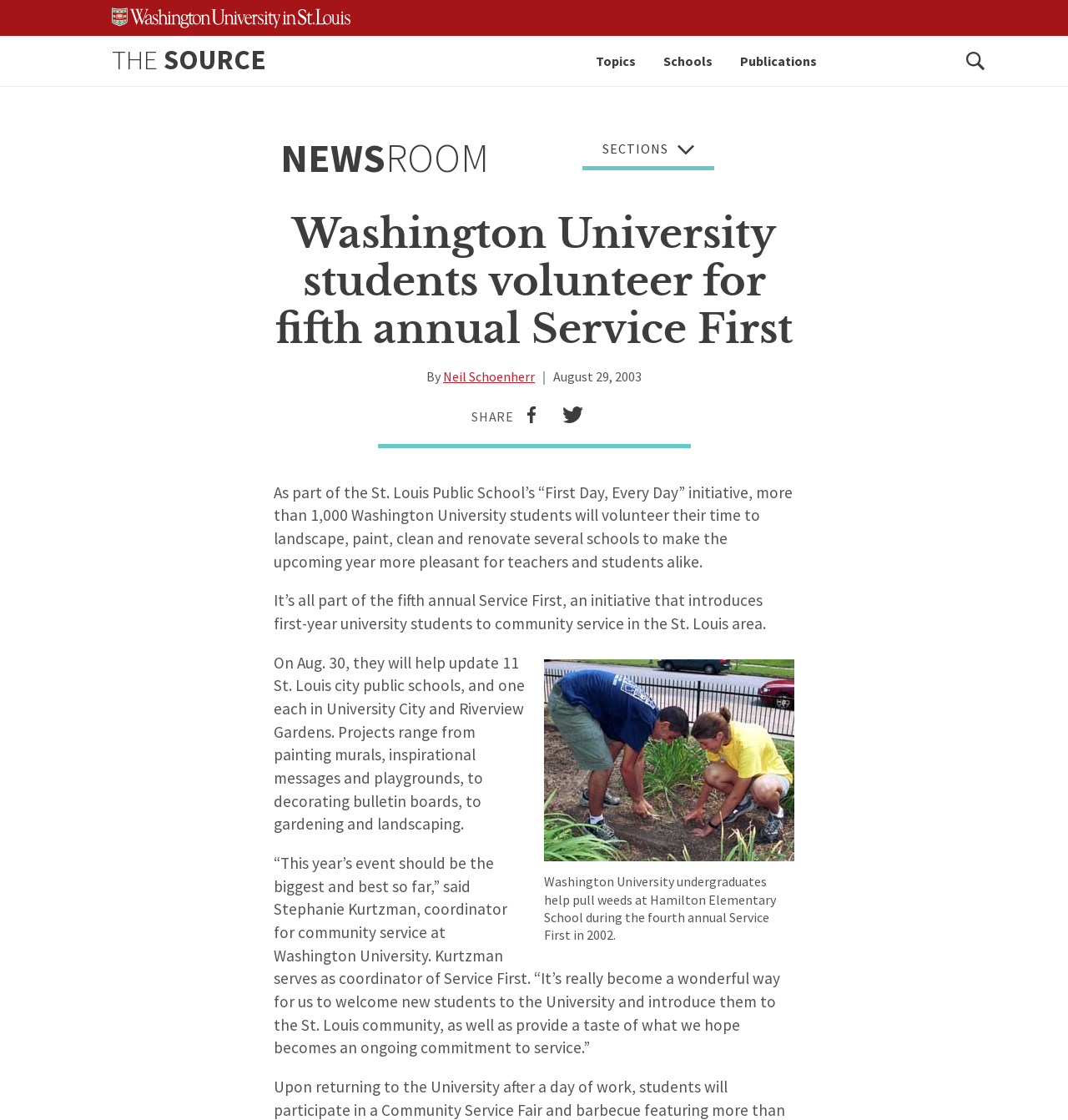What is the name of the school where Washington University undergraduates helped pull weeds?
Answer the question based on the image using a single word or a brief phrase.

Hamilton Elementary School